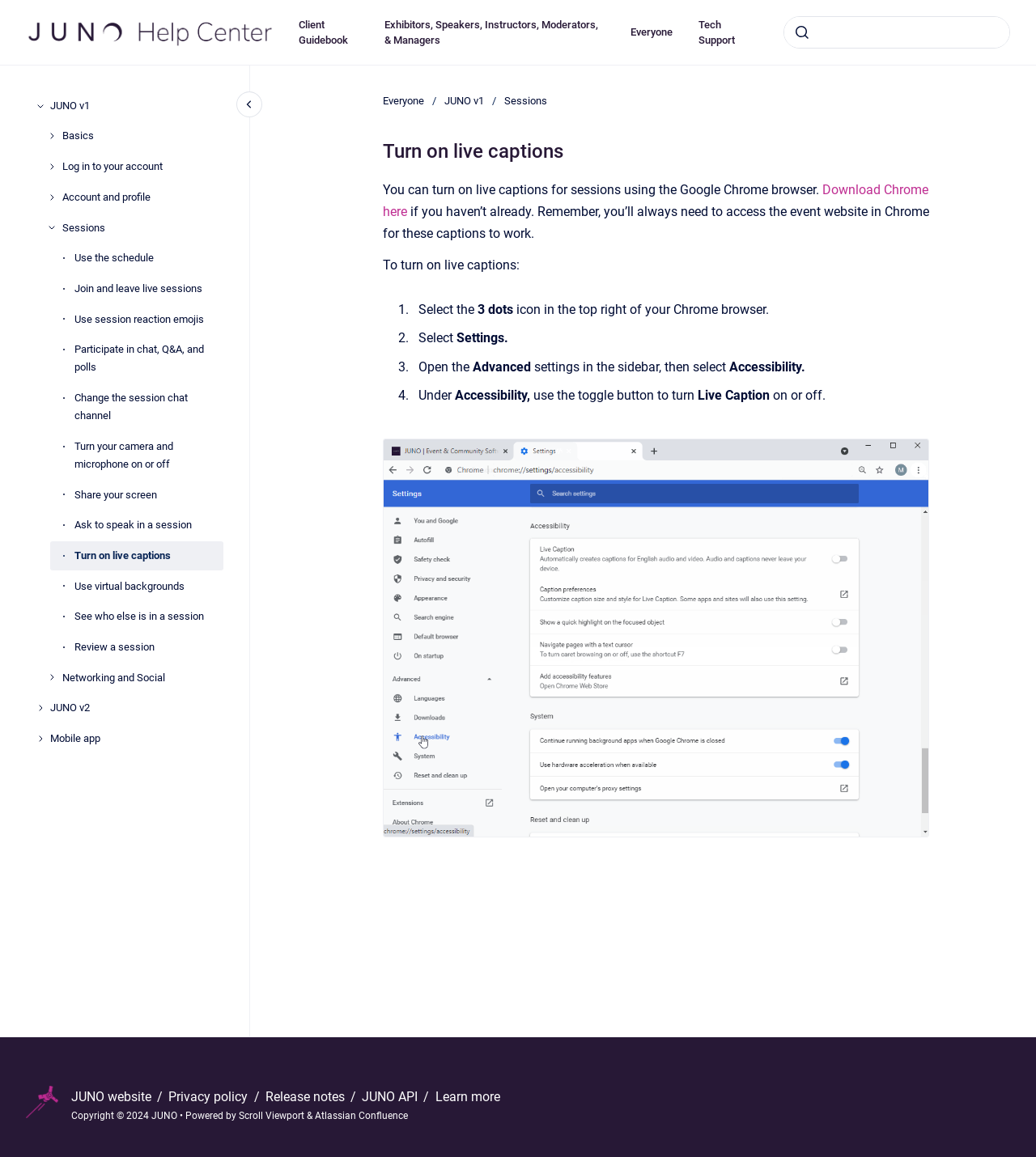Given the element description: "Client Guidebook", predict the bounding box coordinates of this UI element. The coordinates must be four float numbers between 0 and 1, given as [left, top, right, bottom].

[0.276, 0.006, 0.358, 0.05]